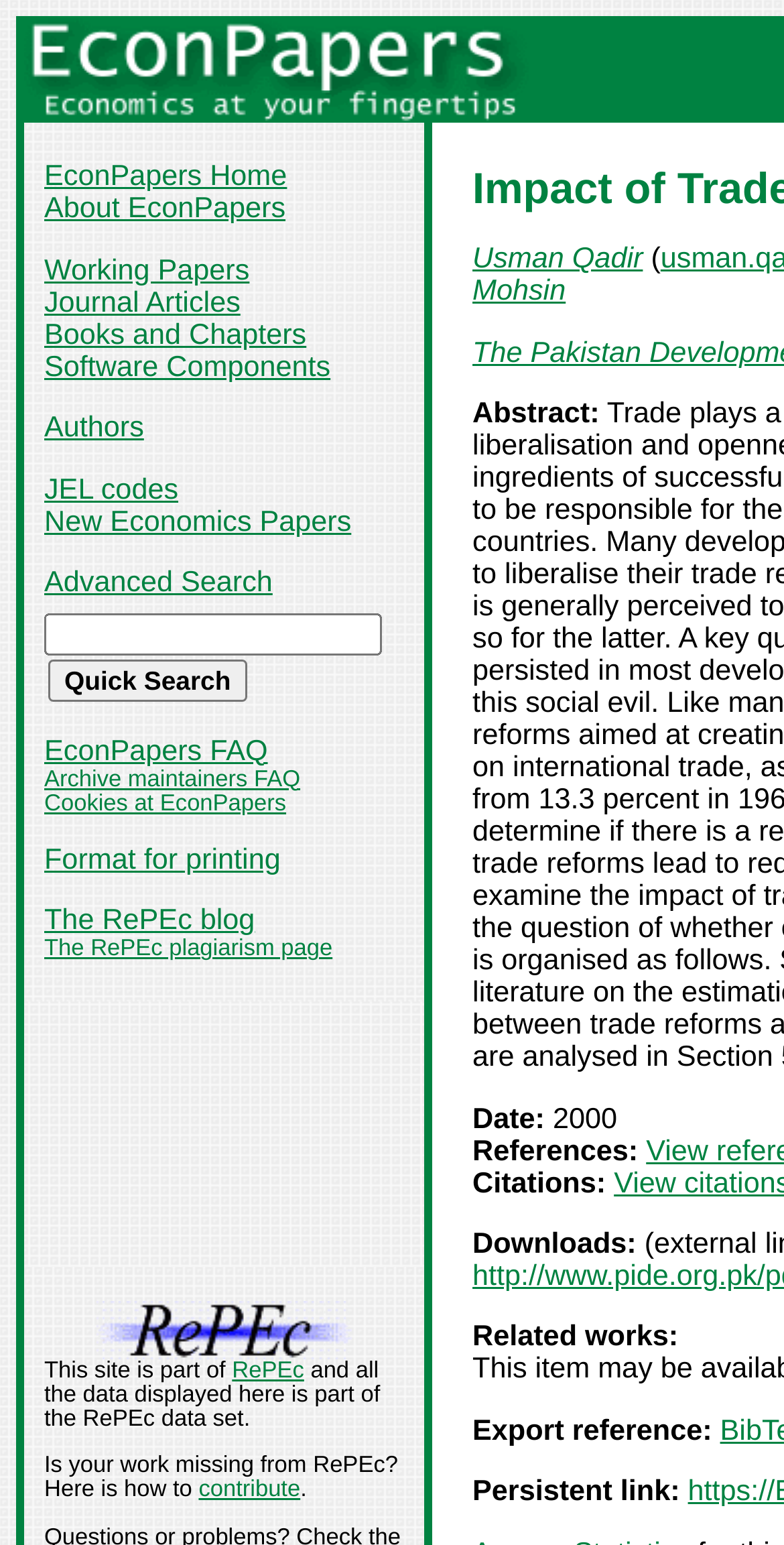Provide a thorough and detailed response to the question by examining the image: 
What is the year of publication of the paper?

The year of publication can be found in the section below the abstract, where it says 'Date: 2000'. This indicates that the paper was published in the year 2000.